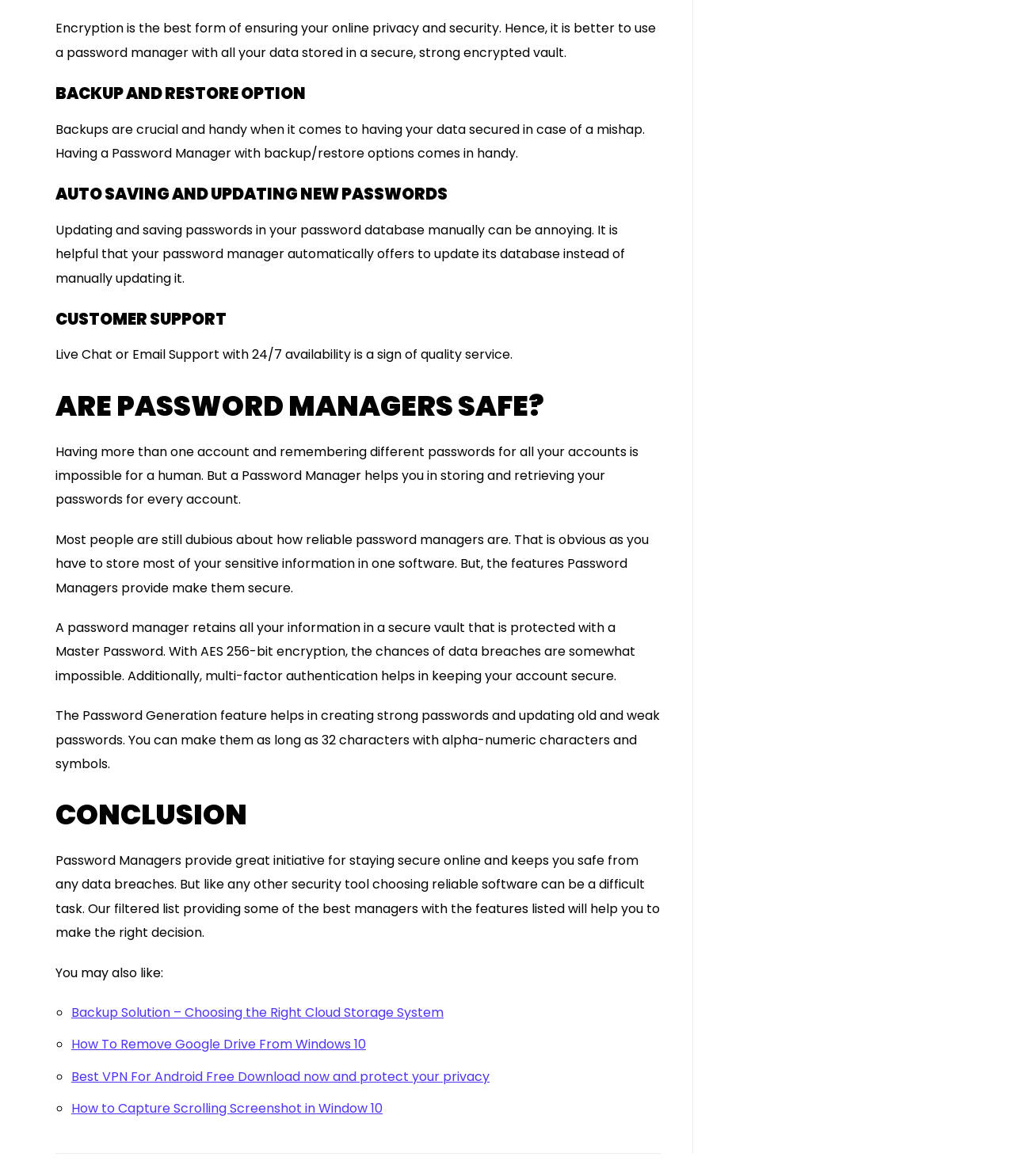Answer the question using only one word or a concise phrase: What is the purpose of multi-factor authentication in a password manager?

keeping account secure